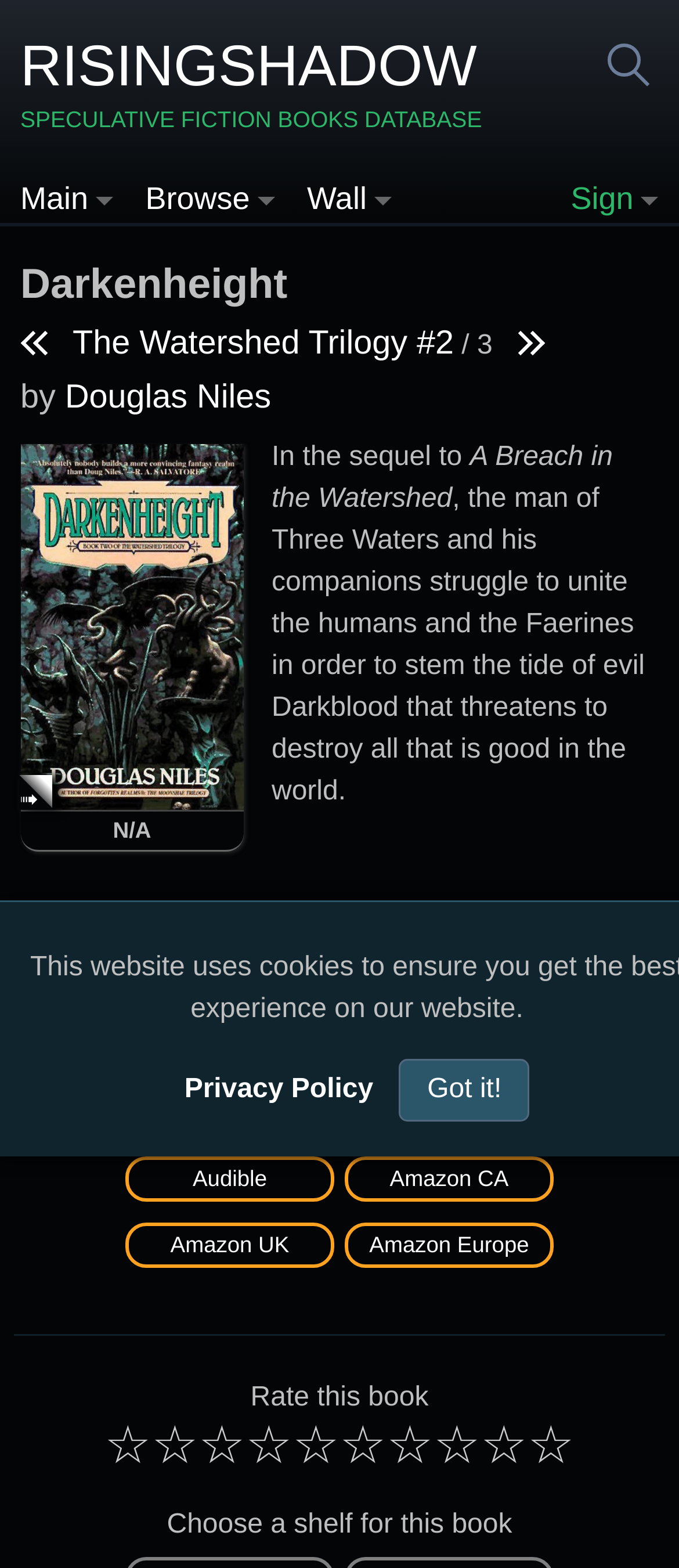What is the title of this book?
Based on the image, answer the question in a detailed manner.

I found the title of the book by looking at the heading element with the text 'Darkenheight' which is located at the top of the webpage.